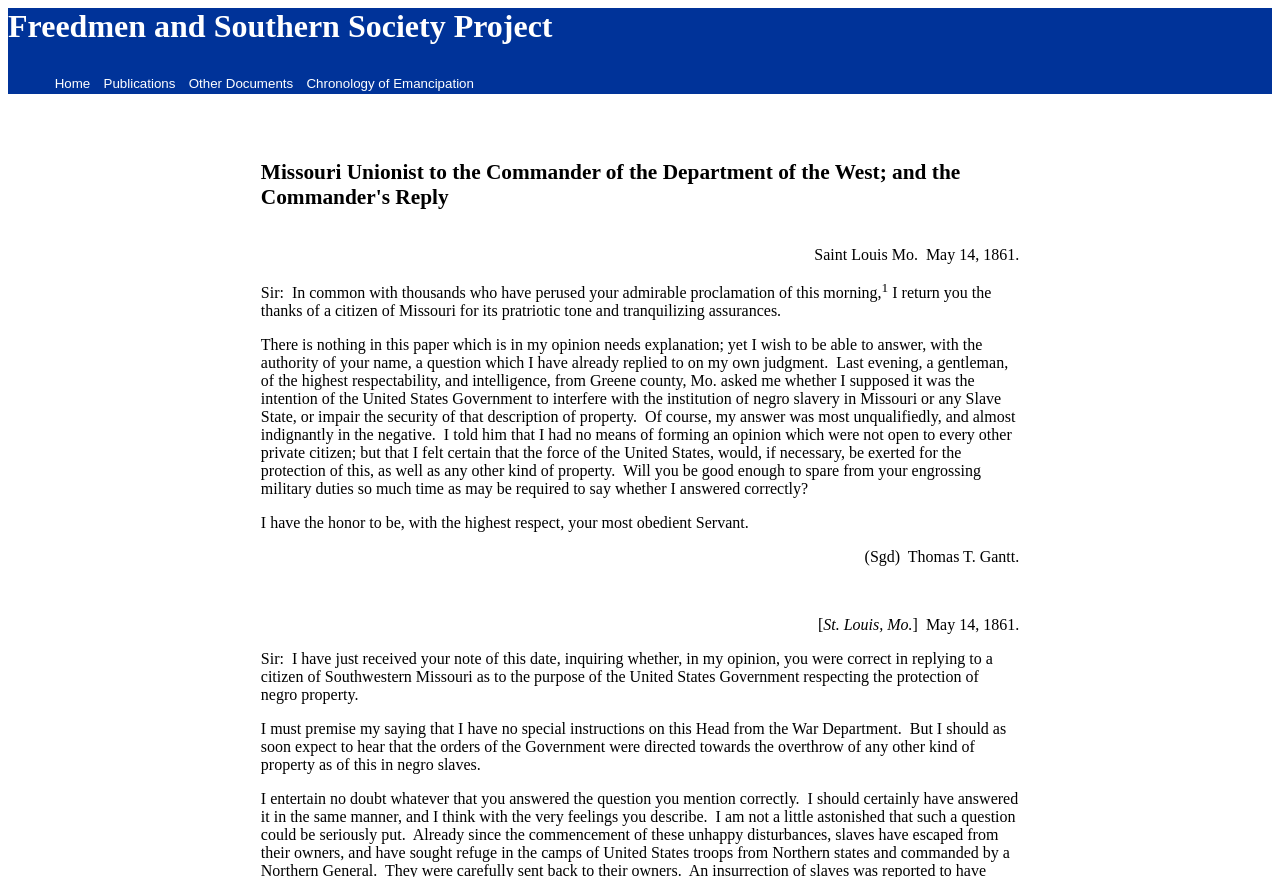Given the description of a UI element: "Chronology of Emancipation", identify the bounding box coordinates of the matching element in the webpage screenshot.

[0.234, 0.087, 0.375, 0.107]